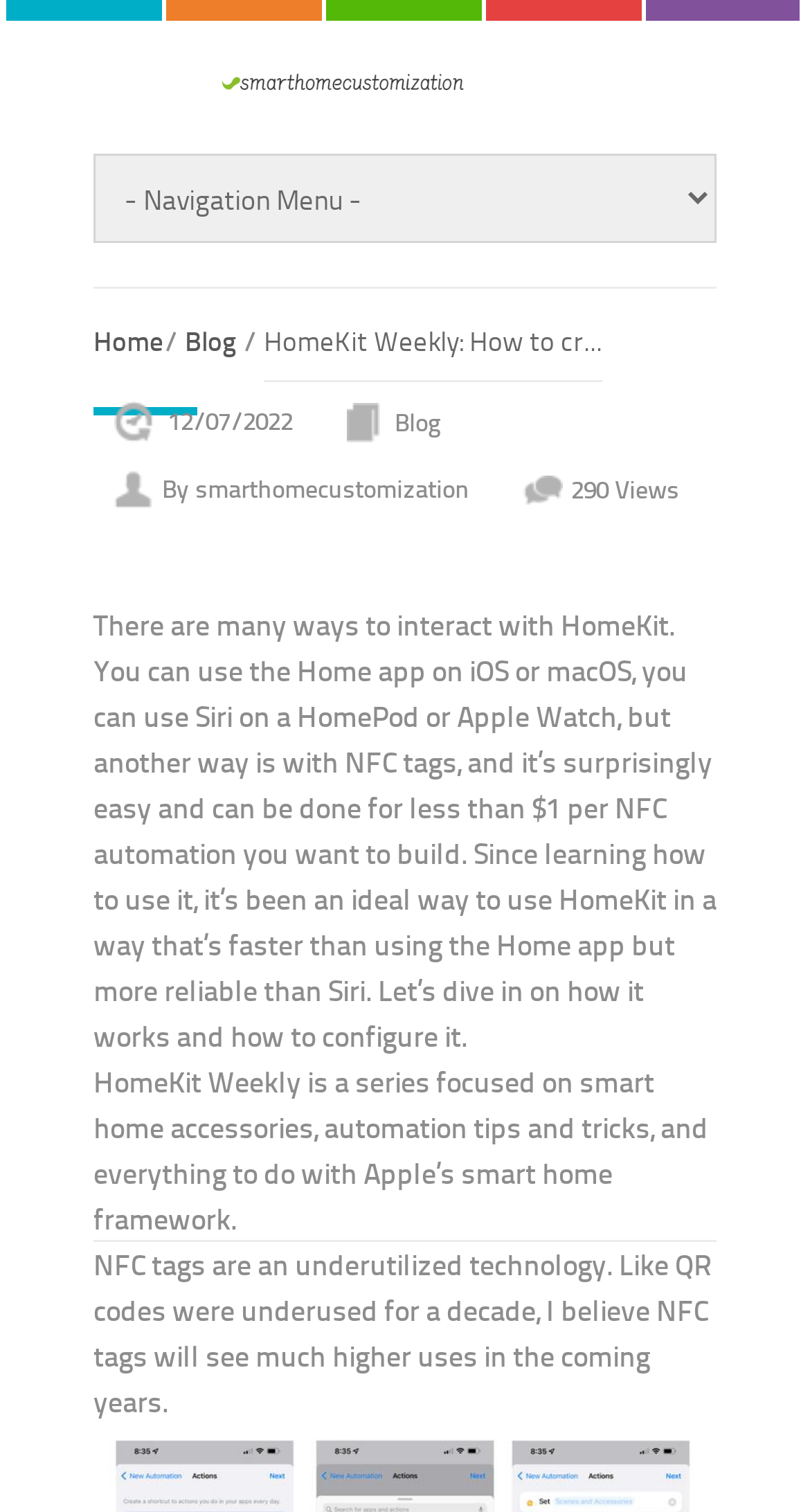What is the website about?
Using the image as a reference, give a one-word or short phrase answer.

HomeKit